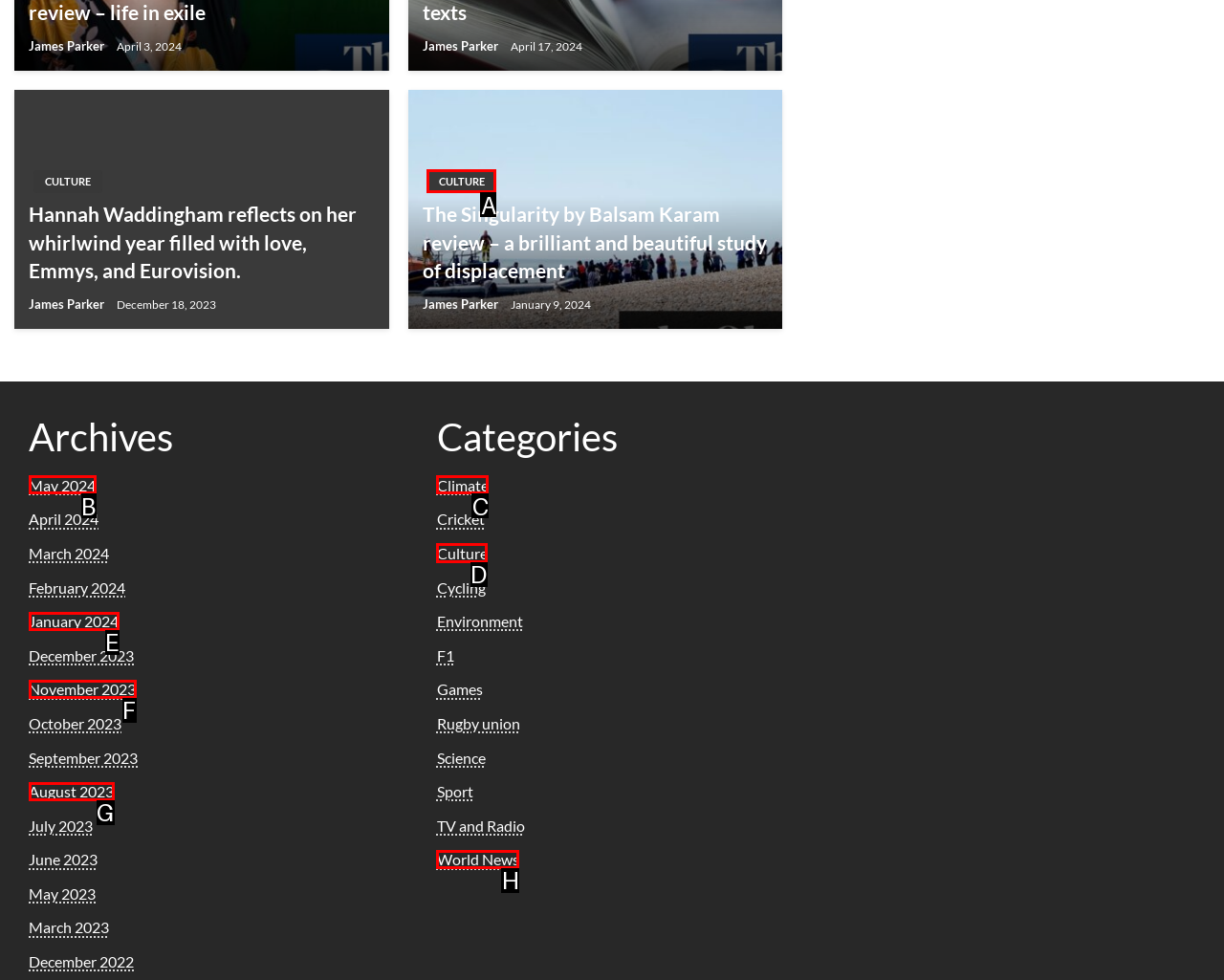Identify which HTML element should be clicked to fulfill this instruction: Explore the 'Culture' category Reply with the correct option's letter.

D